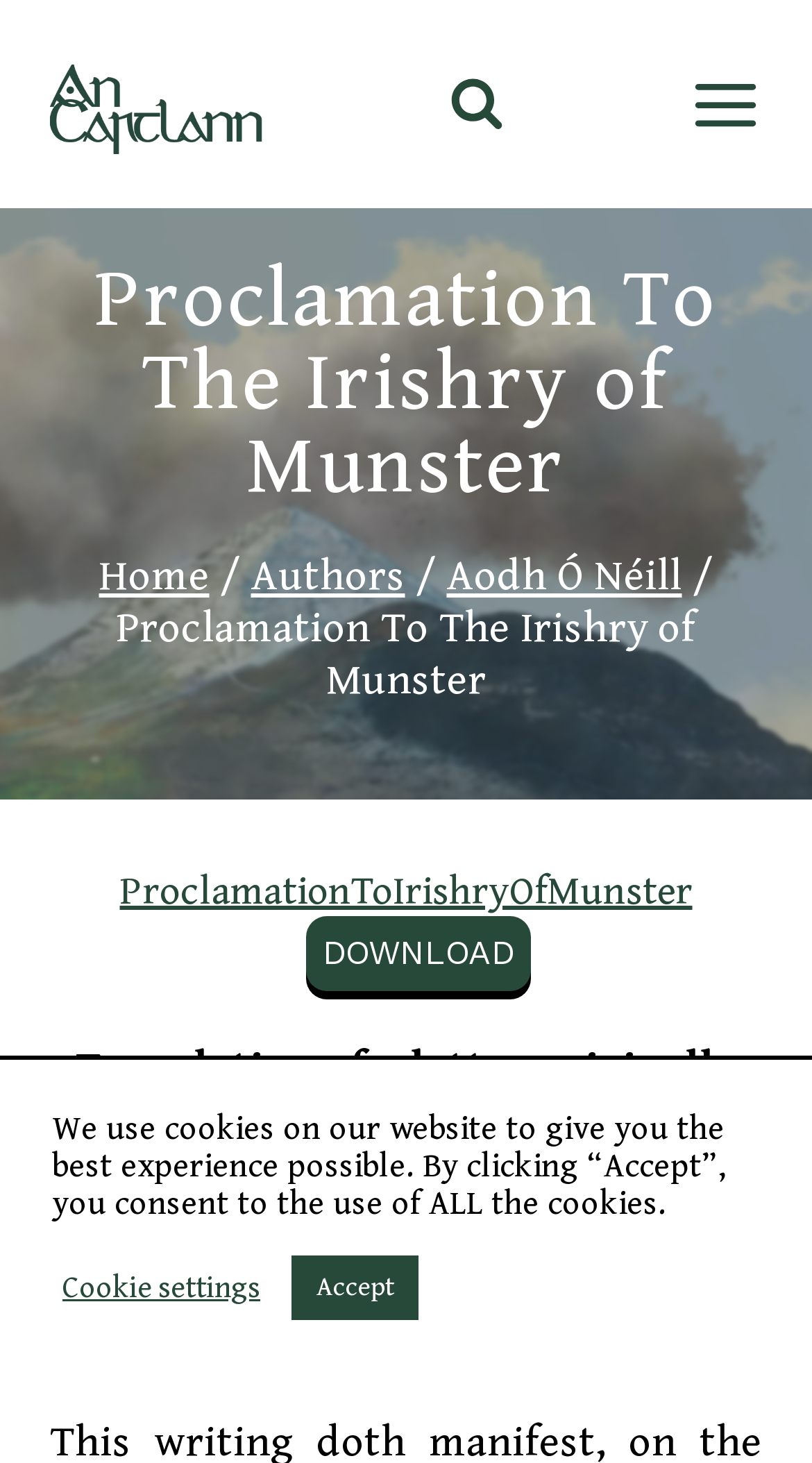Who is the author of the letter?
Deliver a detailed and extensive answer to the question.

I found the answer by looking at the link element on the webpage, which is 'Aodh Ó Néill', and it is likely to be the author of the letter.